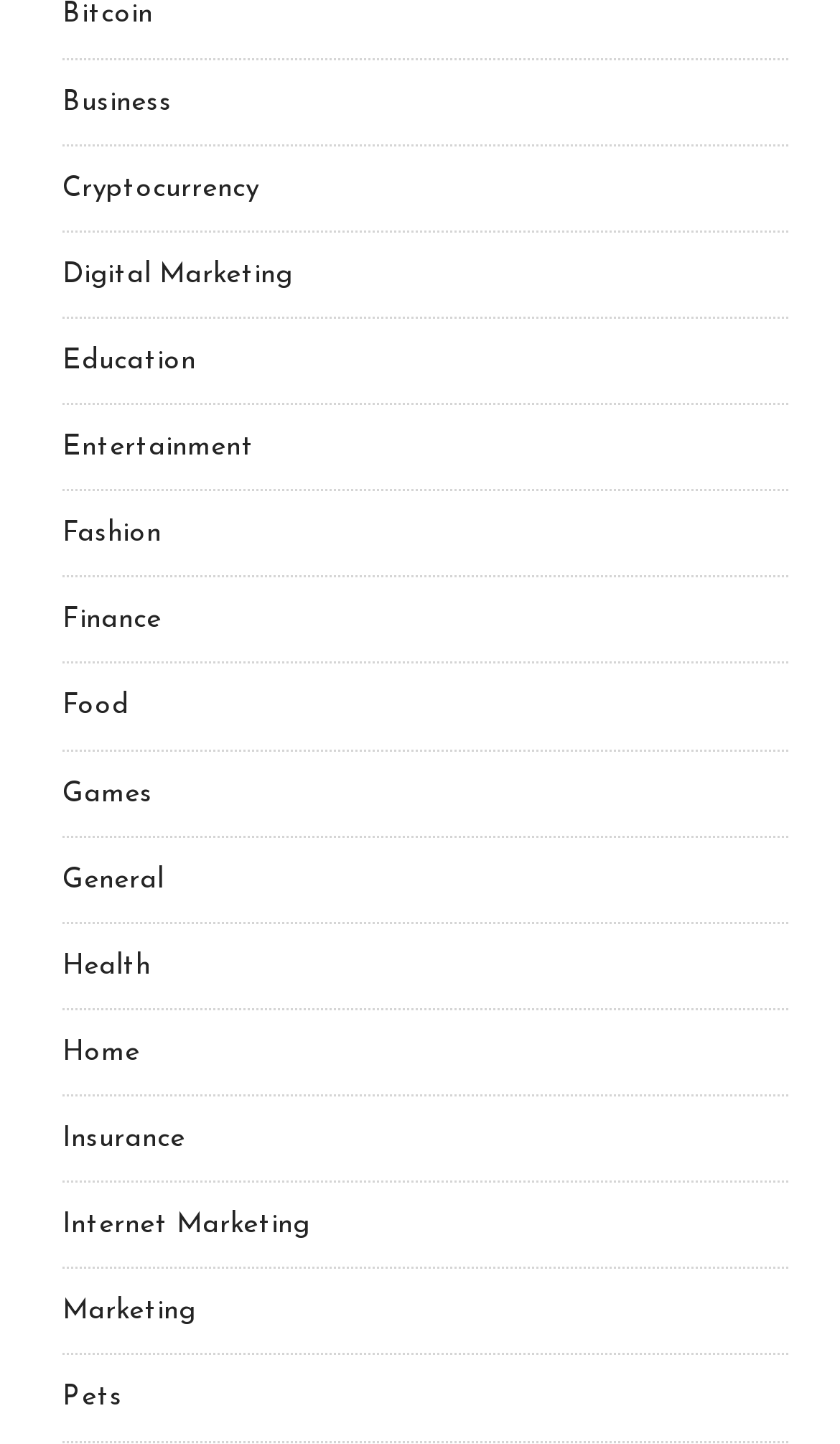Can you determine the bounding box coordinates of the area that needs to be clicked to fulfill the following instruction: "Explore the Finance section"?

[0.074, 0.42, 0.192, 0.439]